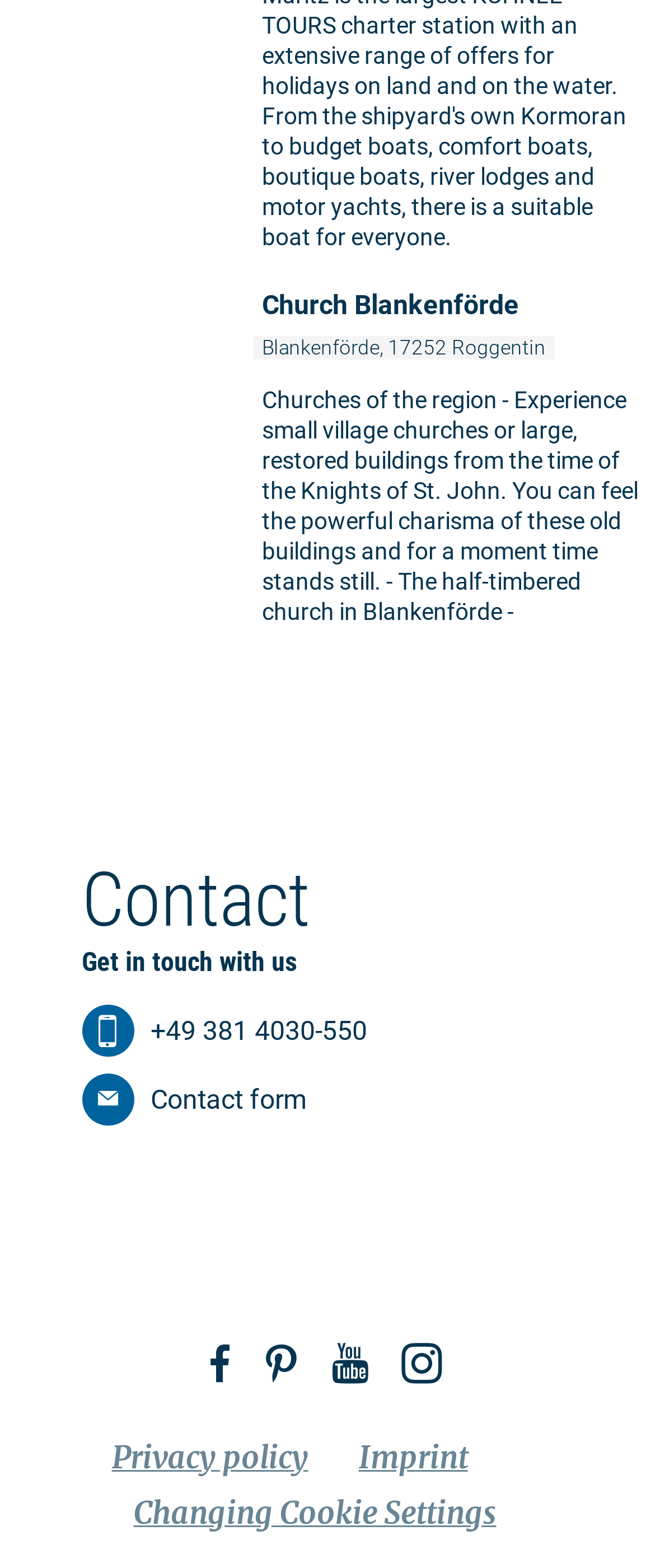Determine the bounding box coordinates of the region to click in order to accomplish the following instruction: "Visit the 'Igneous Rocks' page". Provide the coordinates as four float numbers between 0 and 1, specifically [left, top, right, bottom].

None